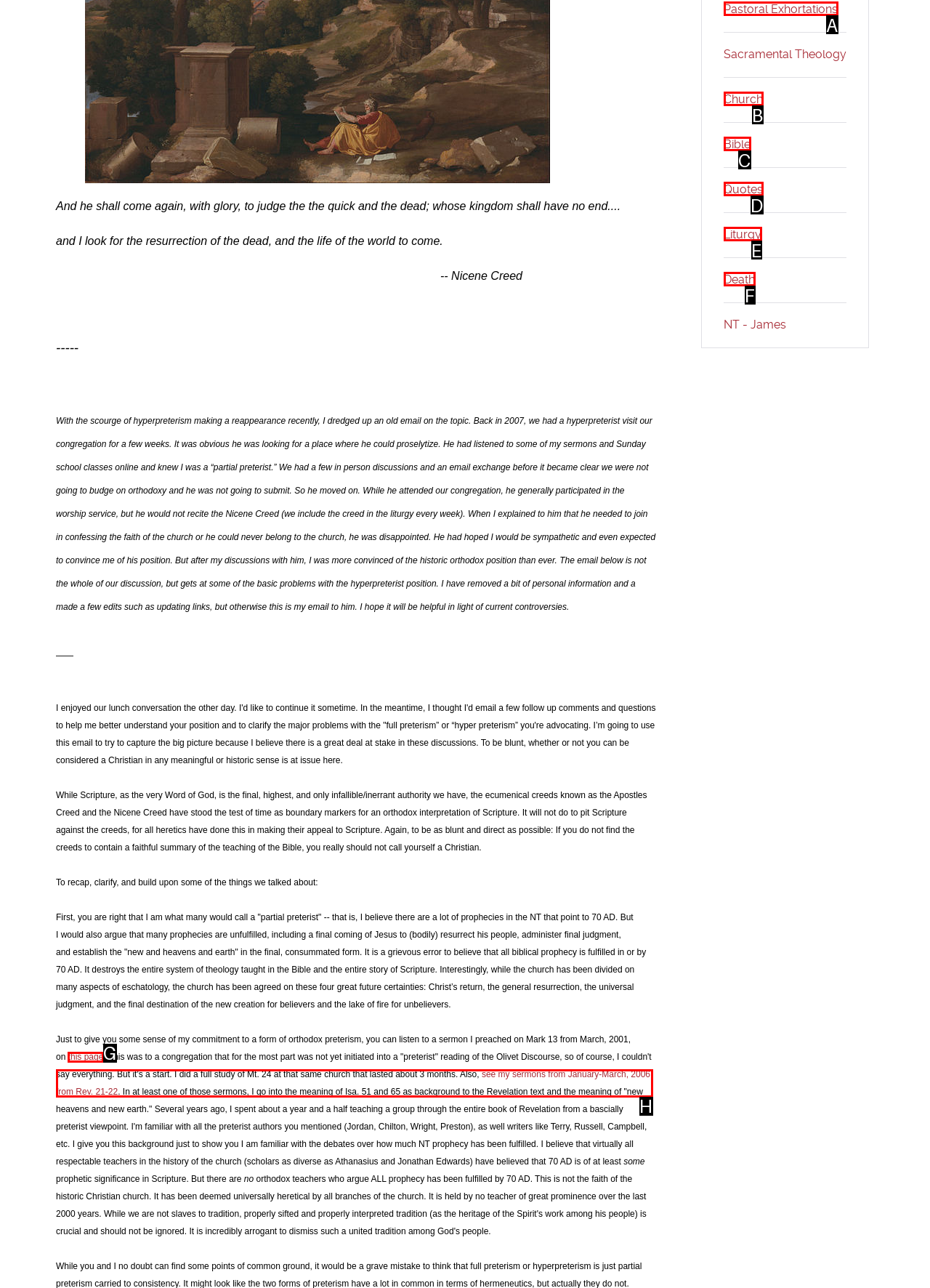Based on the element description: Quotes, choose the best matching option. Provide the letter of the option directly.

D